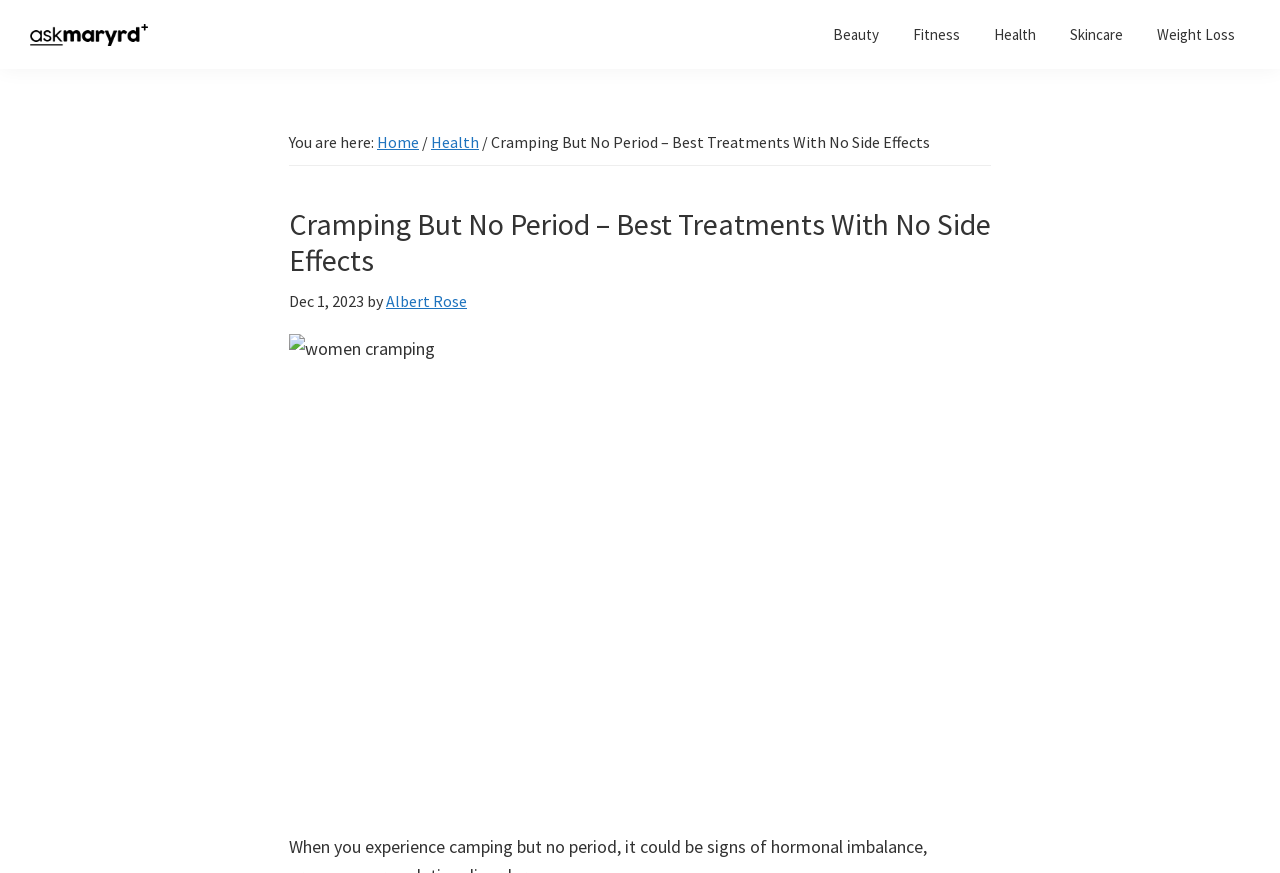What is the date of the current article?
Refer to the image and provide a one-word or short phrase answer.

Dec 1, 2023